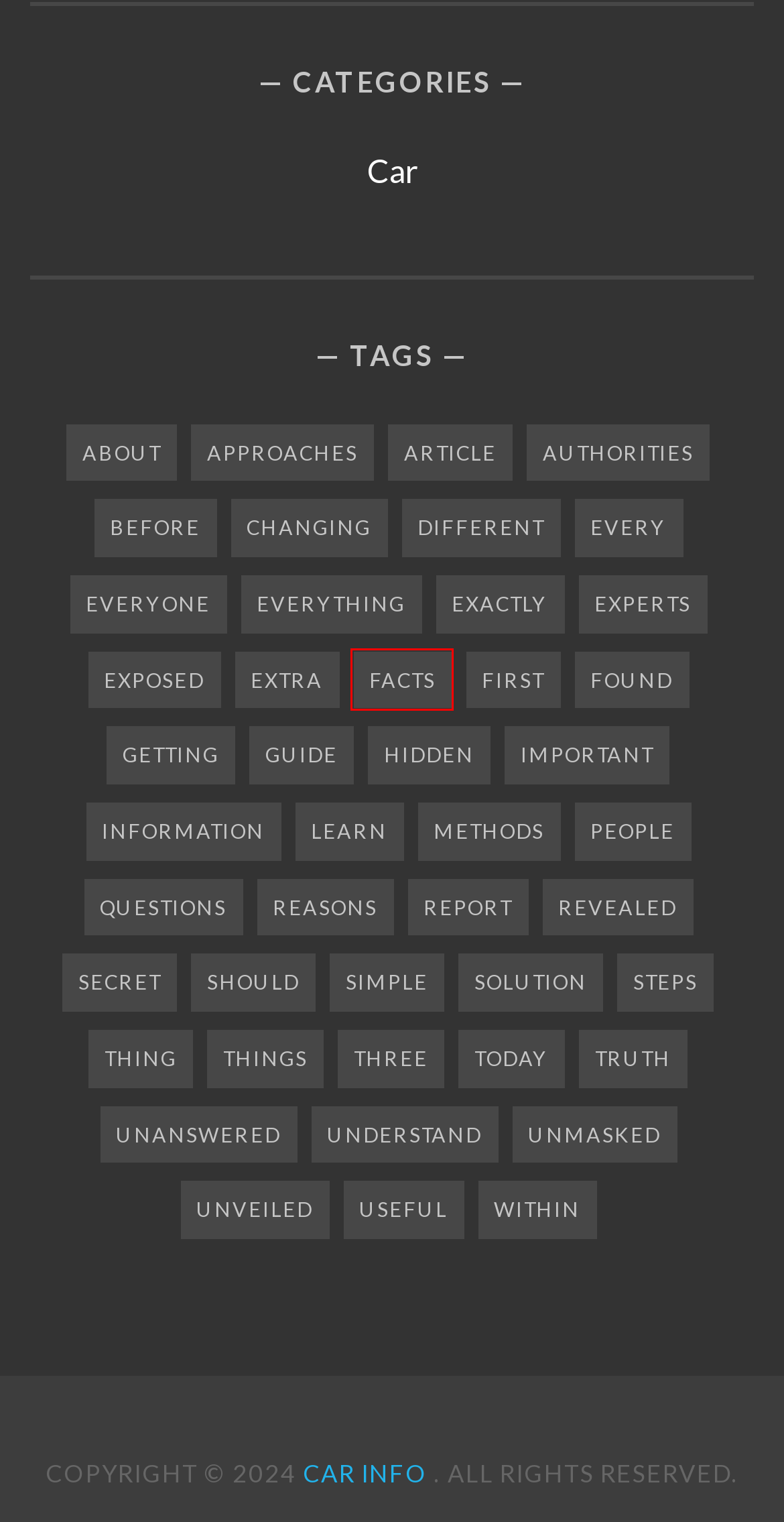You are provided with a screenshot of a webpage that has a red bounding box highlighting a UI element. Choose the most accurate webpage description that matches the new webpage after clicking the highlighted element. Here are your choices:
A. reasons – Car Info
B. facts – Car Info
C. hidden – Car Info
D. learn – Car Info
E. first – Car Info
F. unanswered – Car Info
G. Car Info – All about Car
H. methods – Car Info

B